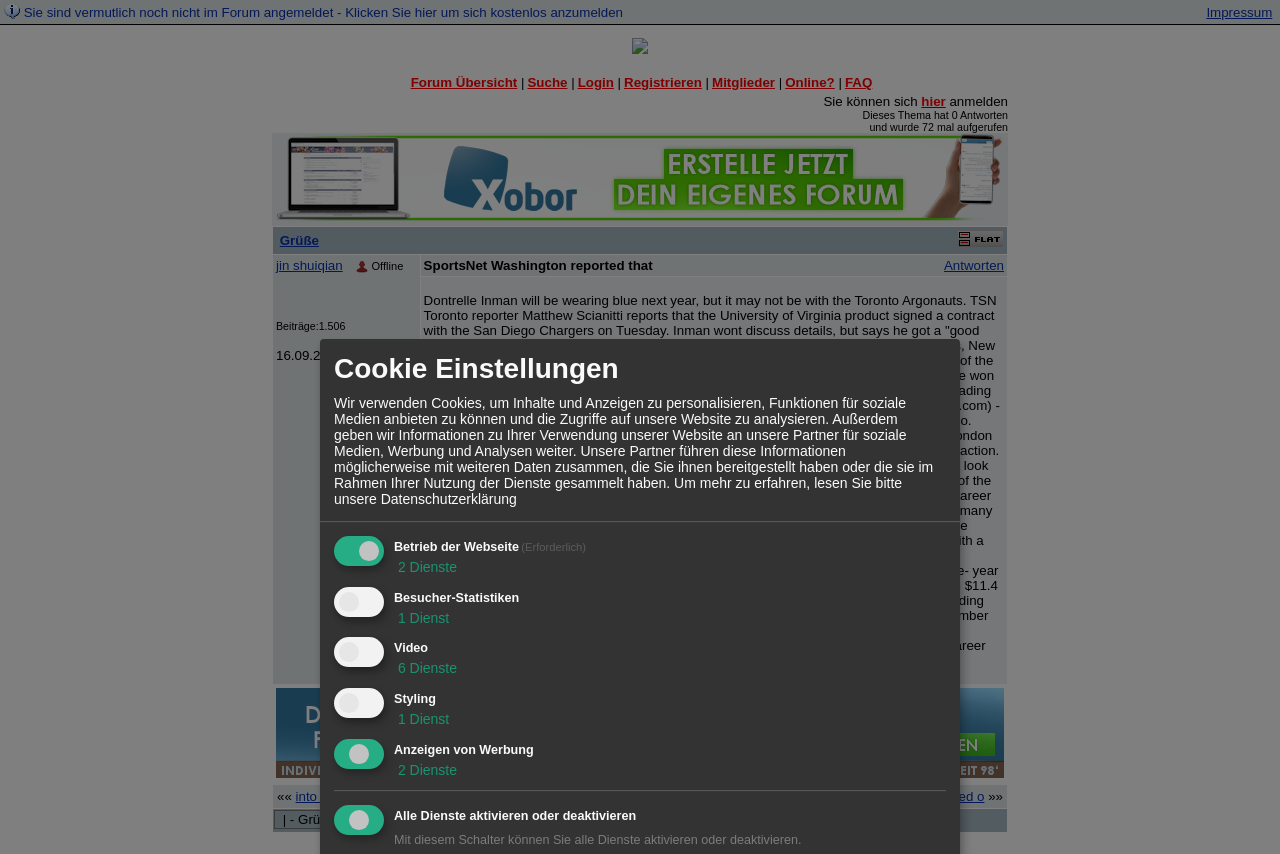What is the text of the first link in the webpage?
Give a single word or phrase as your answer by examining the image.

Forum Übersicht